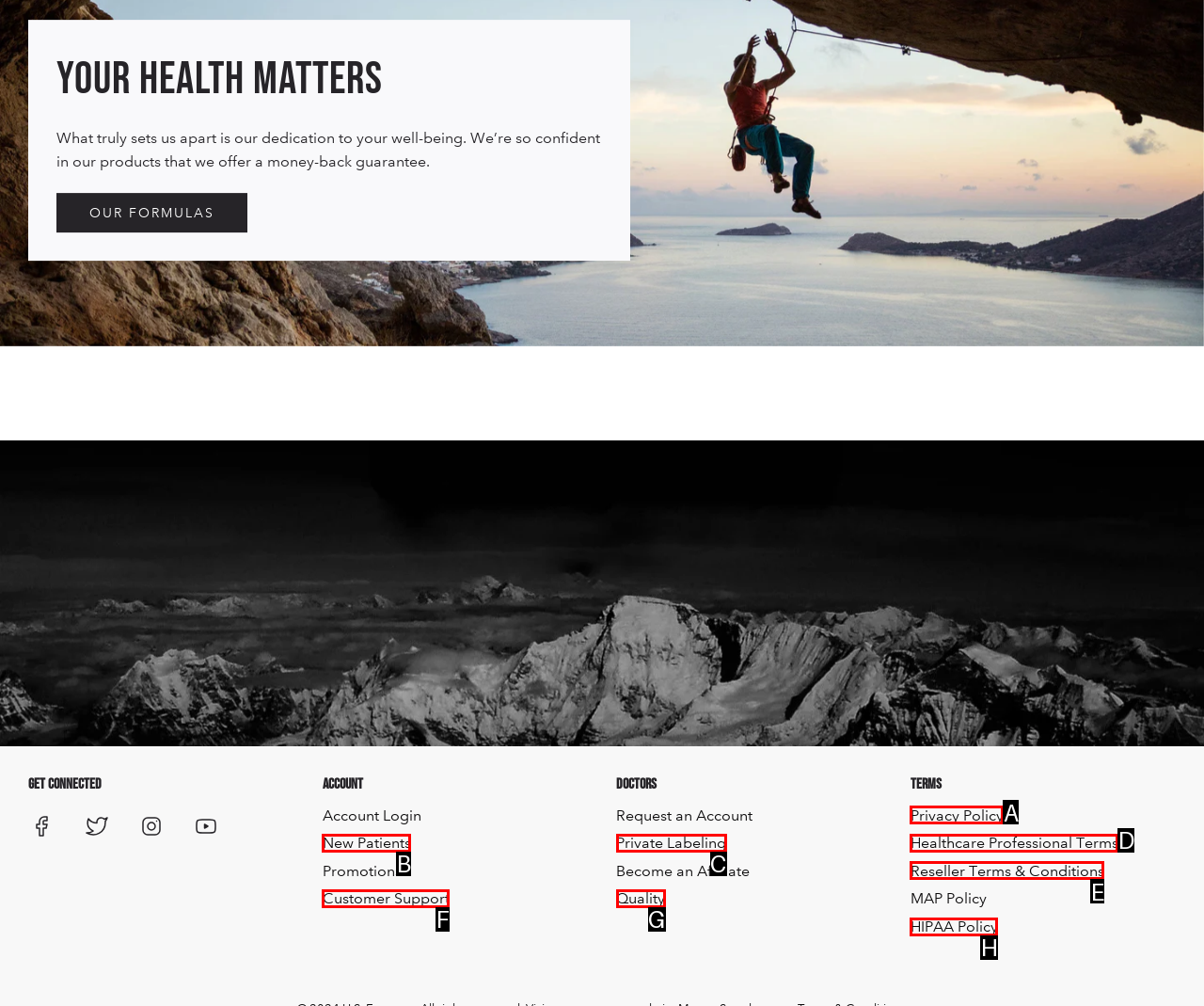Match the following description to a UI element: Healthcare Professional Terms
Provide the letter of the matching option directly.

D